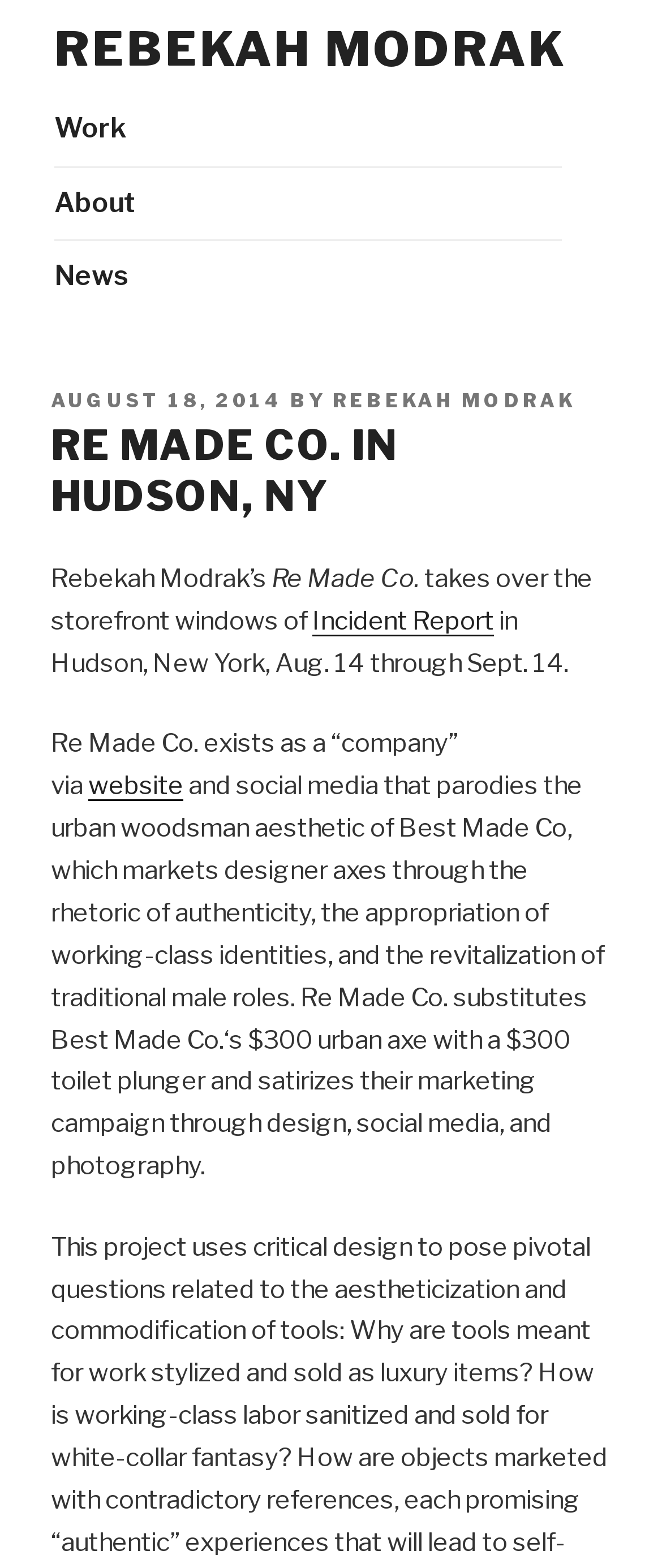Please specify the bounding box coordinates of the element that should be clicked to execute the given instruction: 'Visit the Sladden Family Letter and Photo Archive'. Ensure the coordinates are four float numbers between 0 and 1, expressed as [left, top, right, bottom].

None